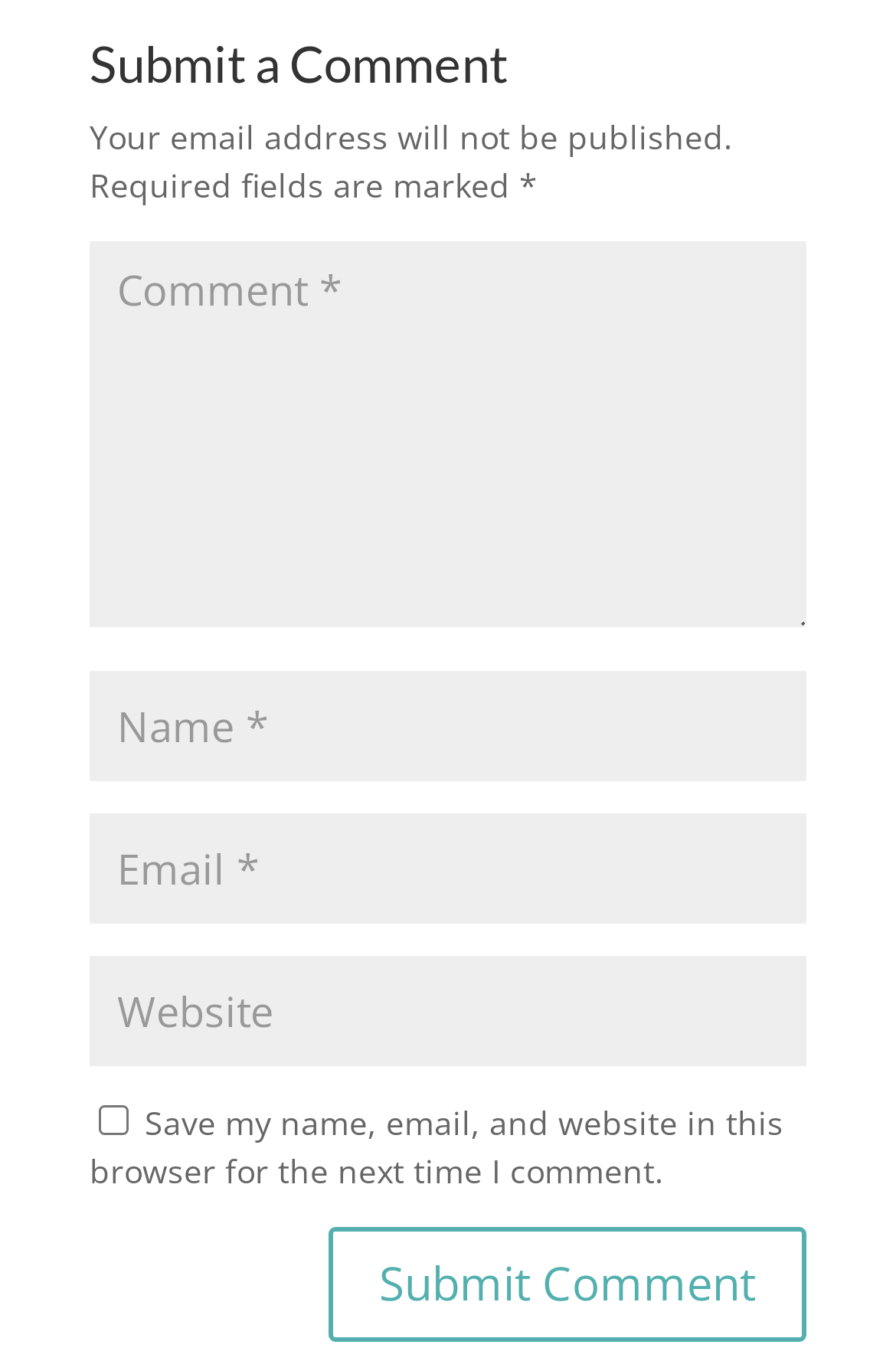Provide the bounding box coordinates for the UI element described in this sentence: "input value="Website" name="url"". The coordinates should be four float values between 0 and 1, i.e., [left, top, right, bottom].

[0.1, 0.702, 0.9, 0.783]